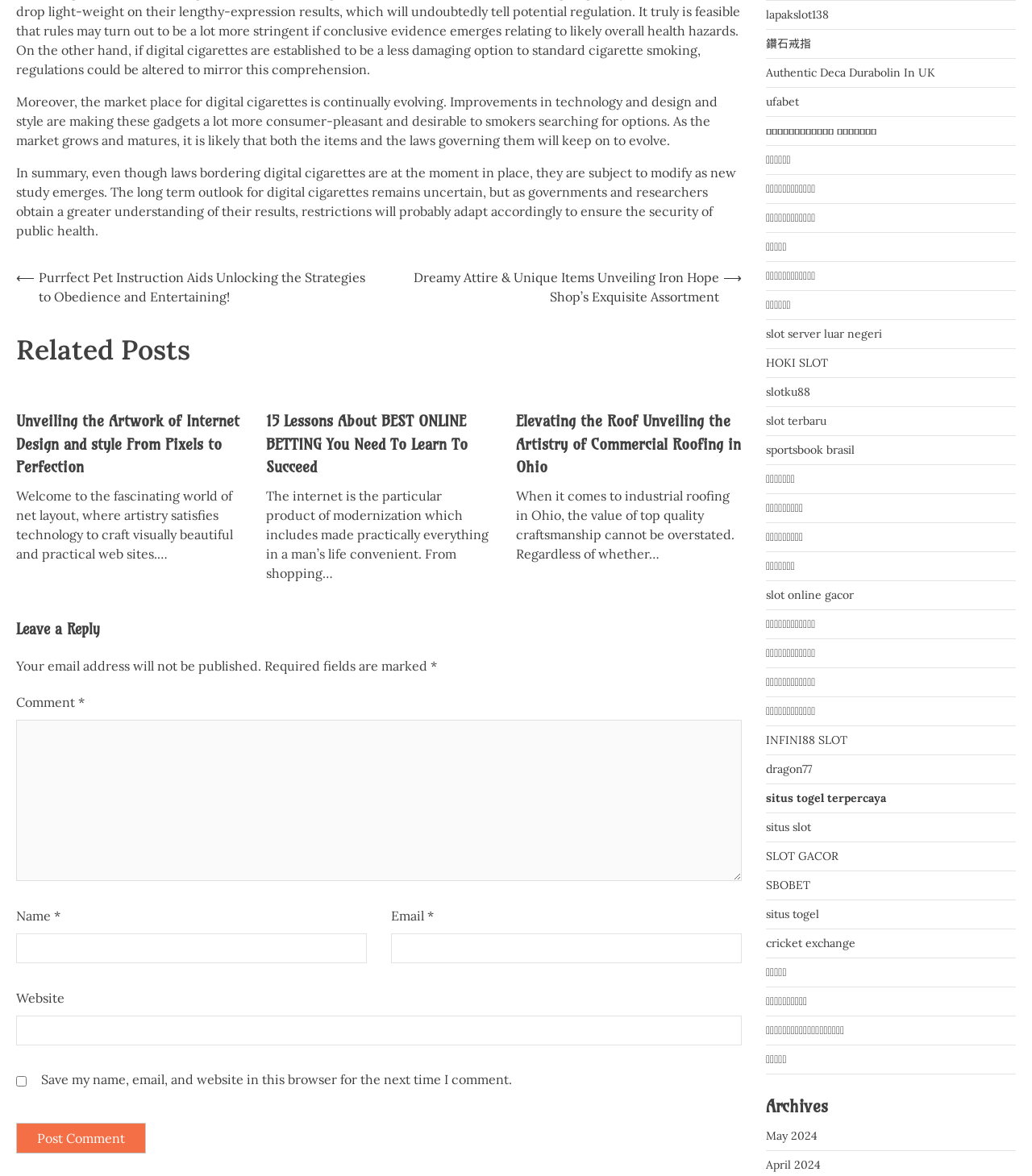What is required to post a comment?
Based on the image, respond with a single word or phrase.

Name, Email, Comment